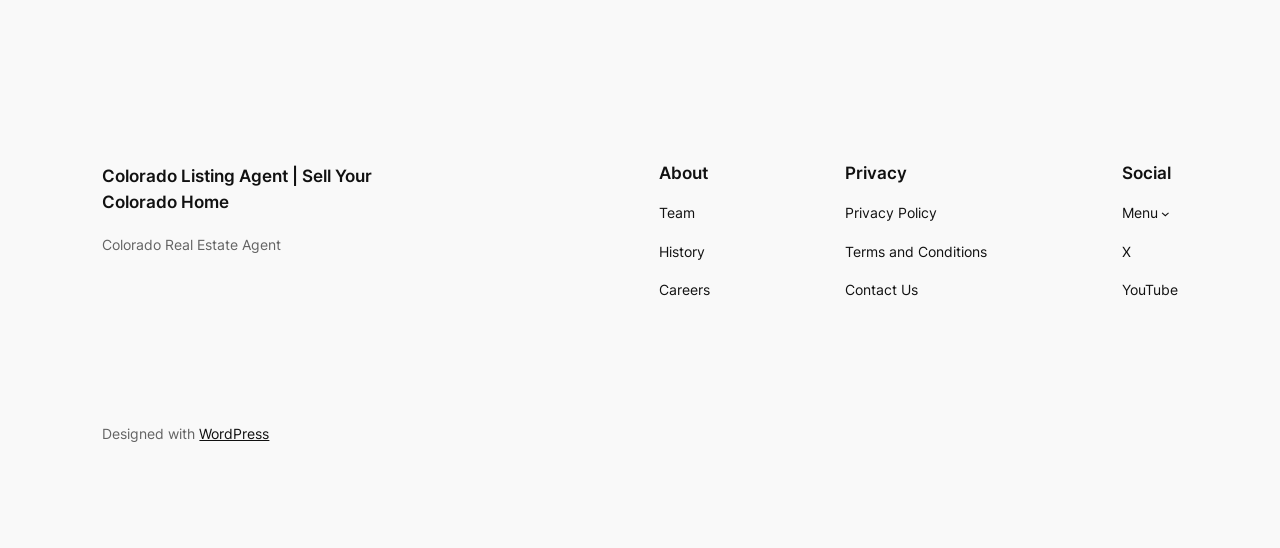What is the purpose of the 'Menu submenu' button?
Please look at the screenshot and answer using one word or phrase.

To expand or collapse the menu